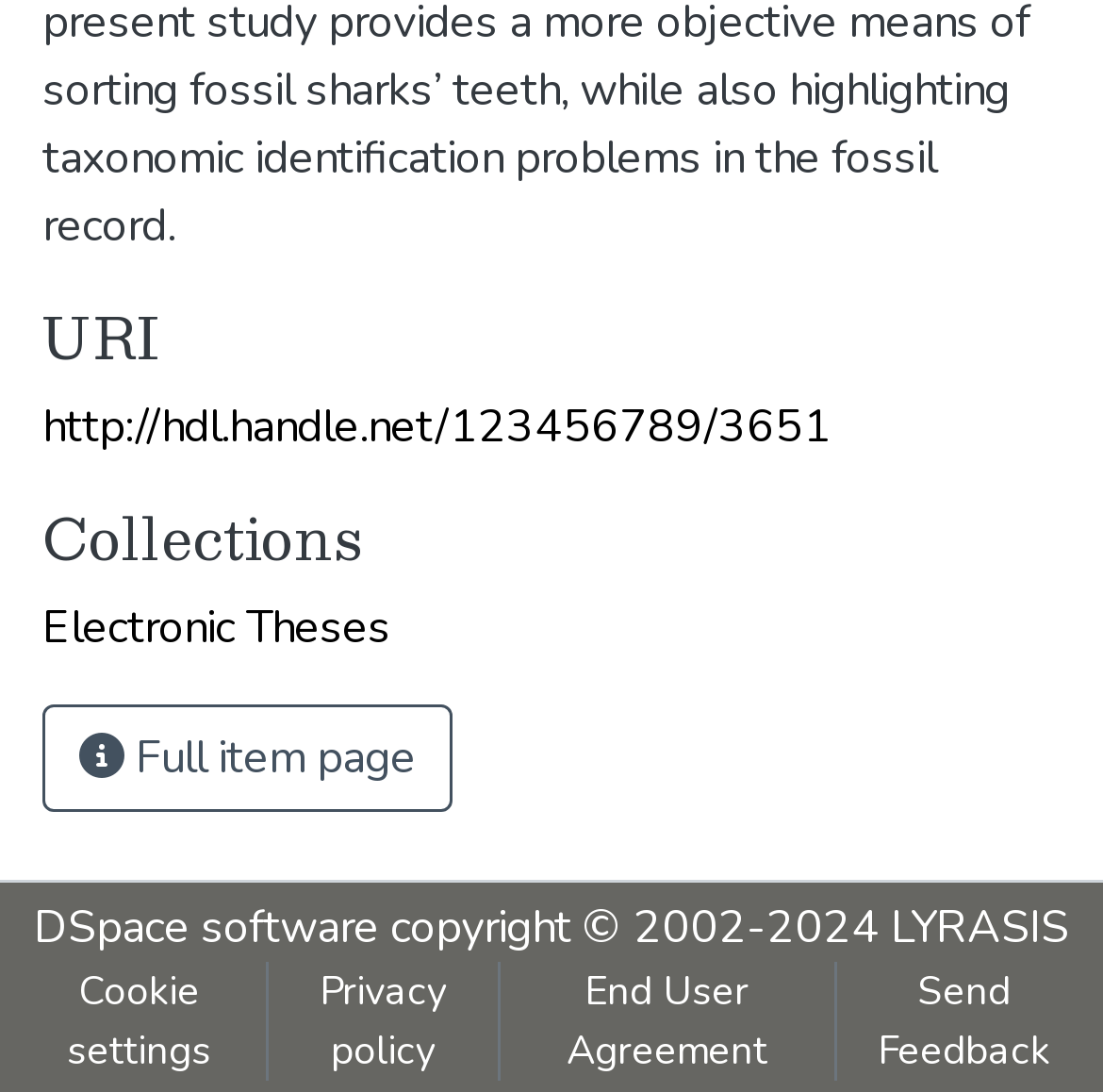What is the URI of the current item?
Using the image as a reference, give a one-word or short phrase answer.

http://hdl.handle.net/123456789/3651